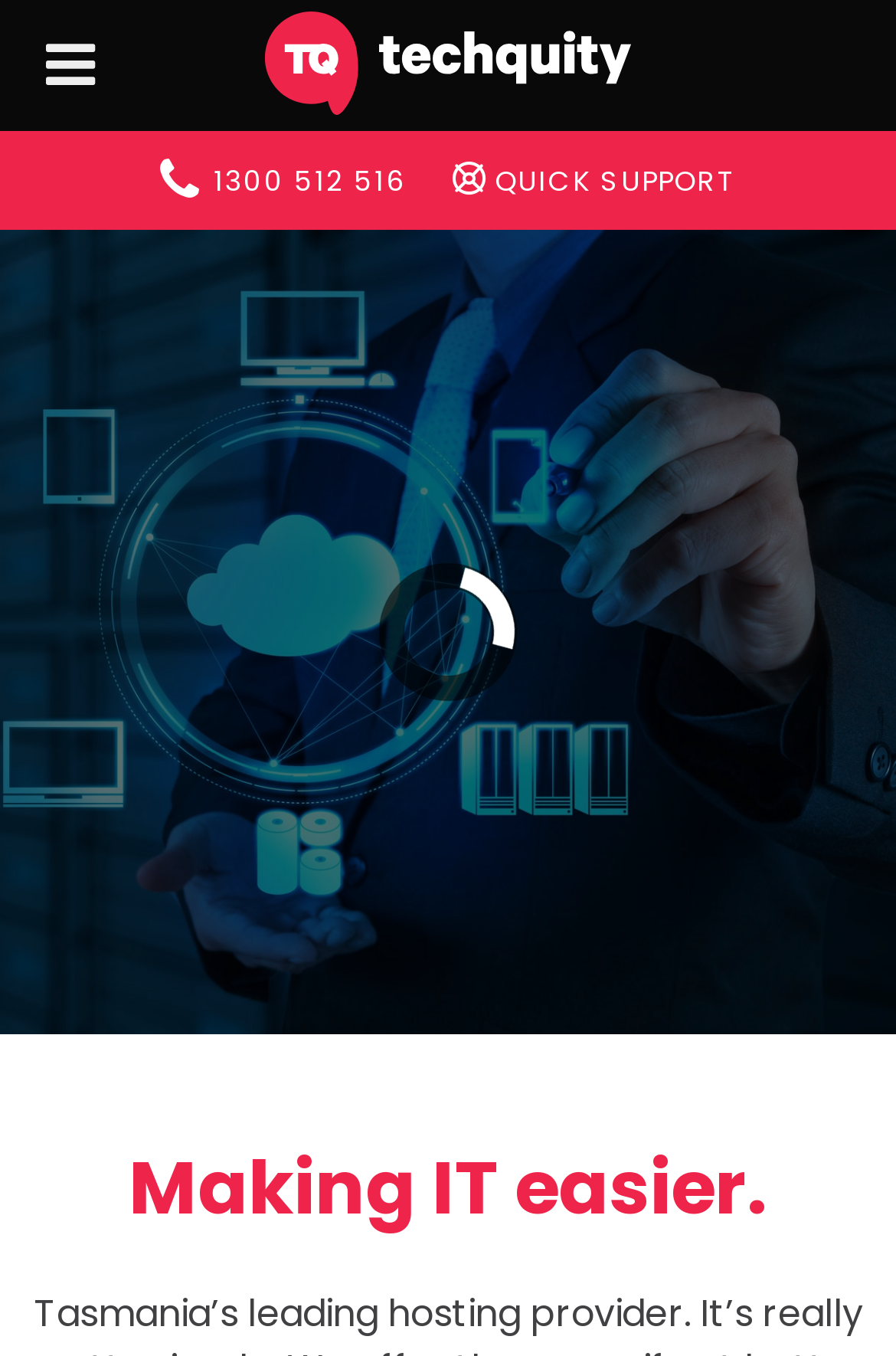Please find the bounding box for the following UI element description. Provide the coordinates in (top-left x, top-left y, bottom-right x, bottom-right y) format, with values between 0 and 1: alt="Gordon H. Baver, Inc."

None